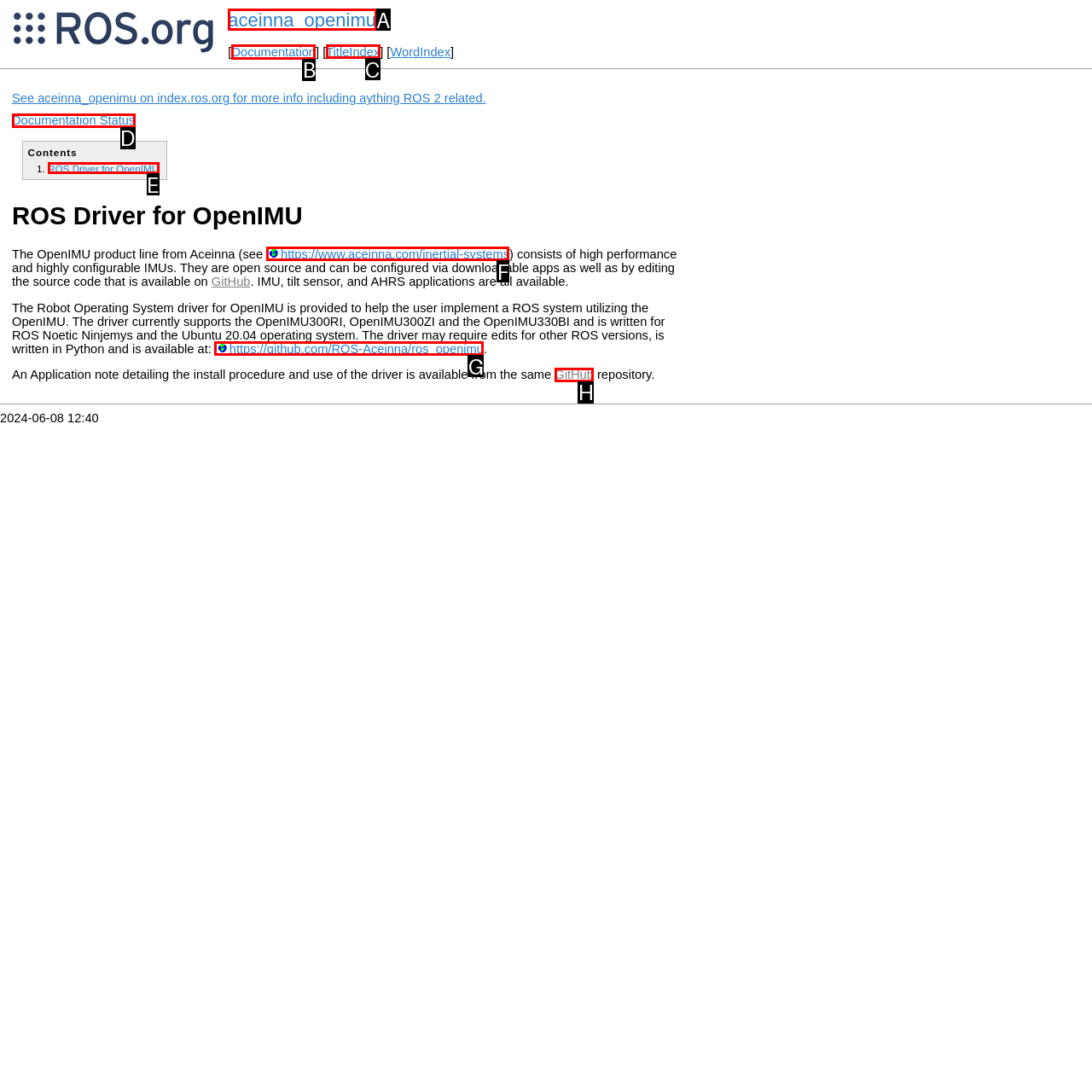Identify the appropriate choice to fulfill this task: Click on Documentation
Respond with the letter corresponding to the correct option.

B